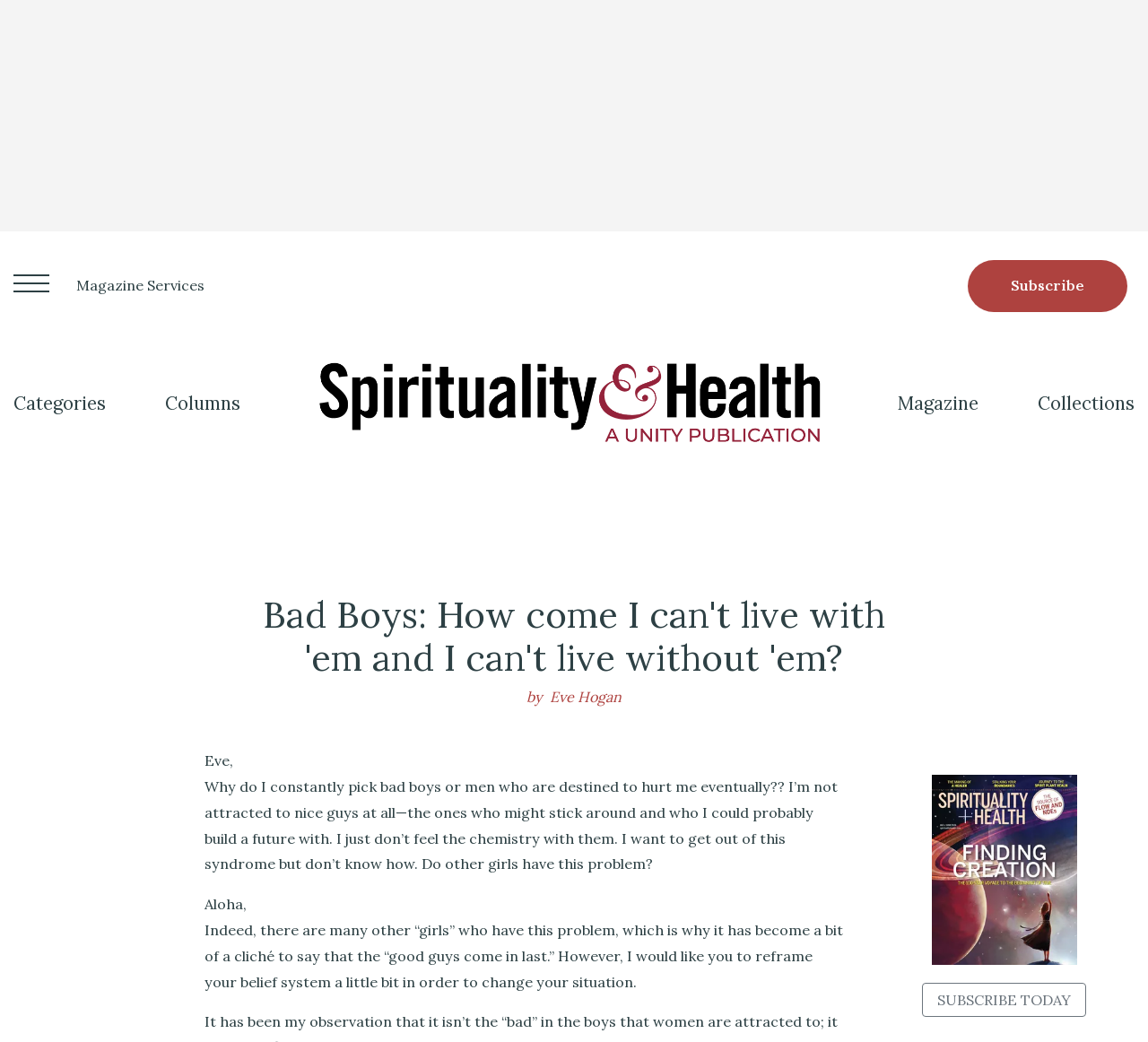Find the bounding box coordinates for the UI element whose description is: "alt="Spirituality & Health (en-US)"". The coordinates should be four float numbers between 0 and 1, in the format [left, top, right, bottom].

[0.261, 0.313, 0.73, 0.461]